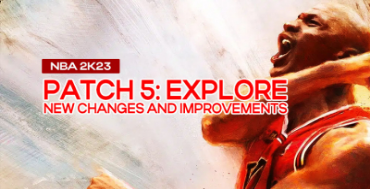What aspects of the game are affected by Patch 5?
Provide a one-word or short-phrase answer based on the image.

Gameplay mechanics, visuals, and player experience